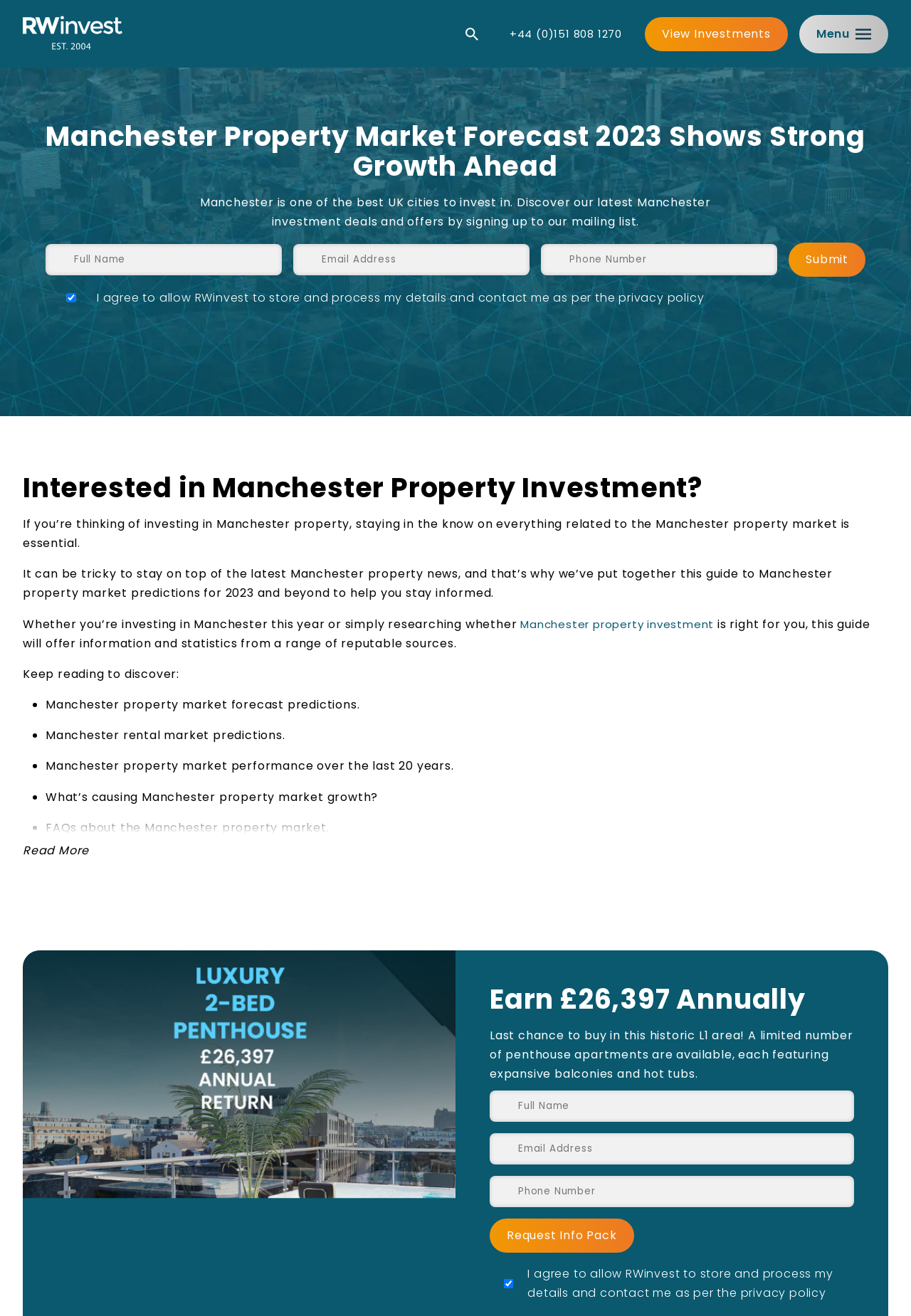Pinpoint the bounding box coordinates of the element you need to click to execute the following instruction: "Click the 'Read More' button". The bounding box should be represented by four float numbers between 0 and 1, in the format [left, top, right, bottom].

[0.025, 0.639, 0.098, 0.653]